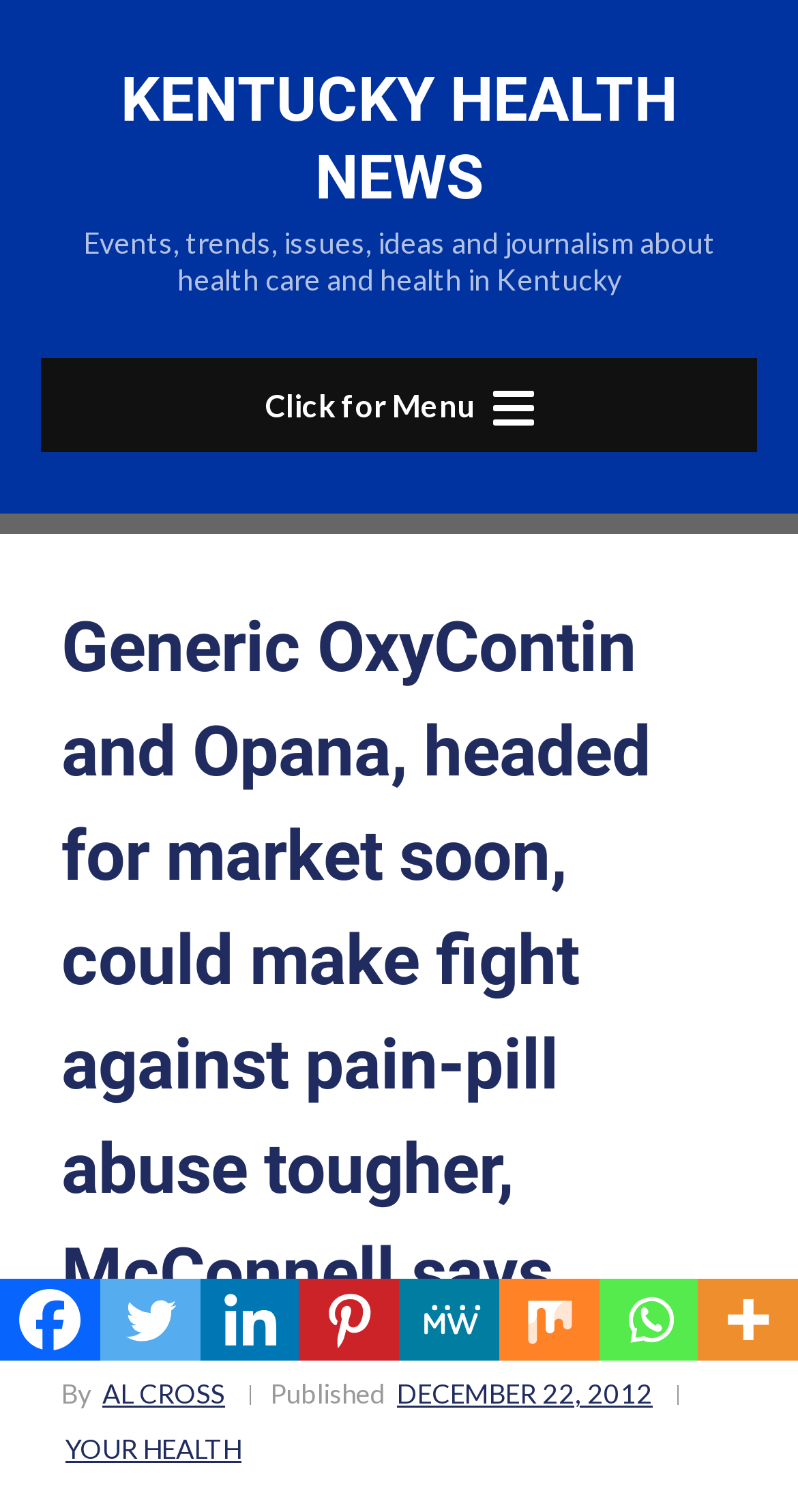Determine the bounding box coordinates of the clickable element to complete this instruction: "Click on the 'Click for Menu' button". Provide the coordinates in the format of four float numbers between 0 and 1, [left, top, right, bottom].

[0.051, 0.237, 0.949, 0.299]